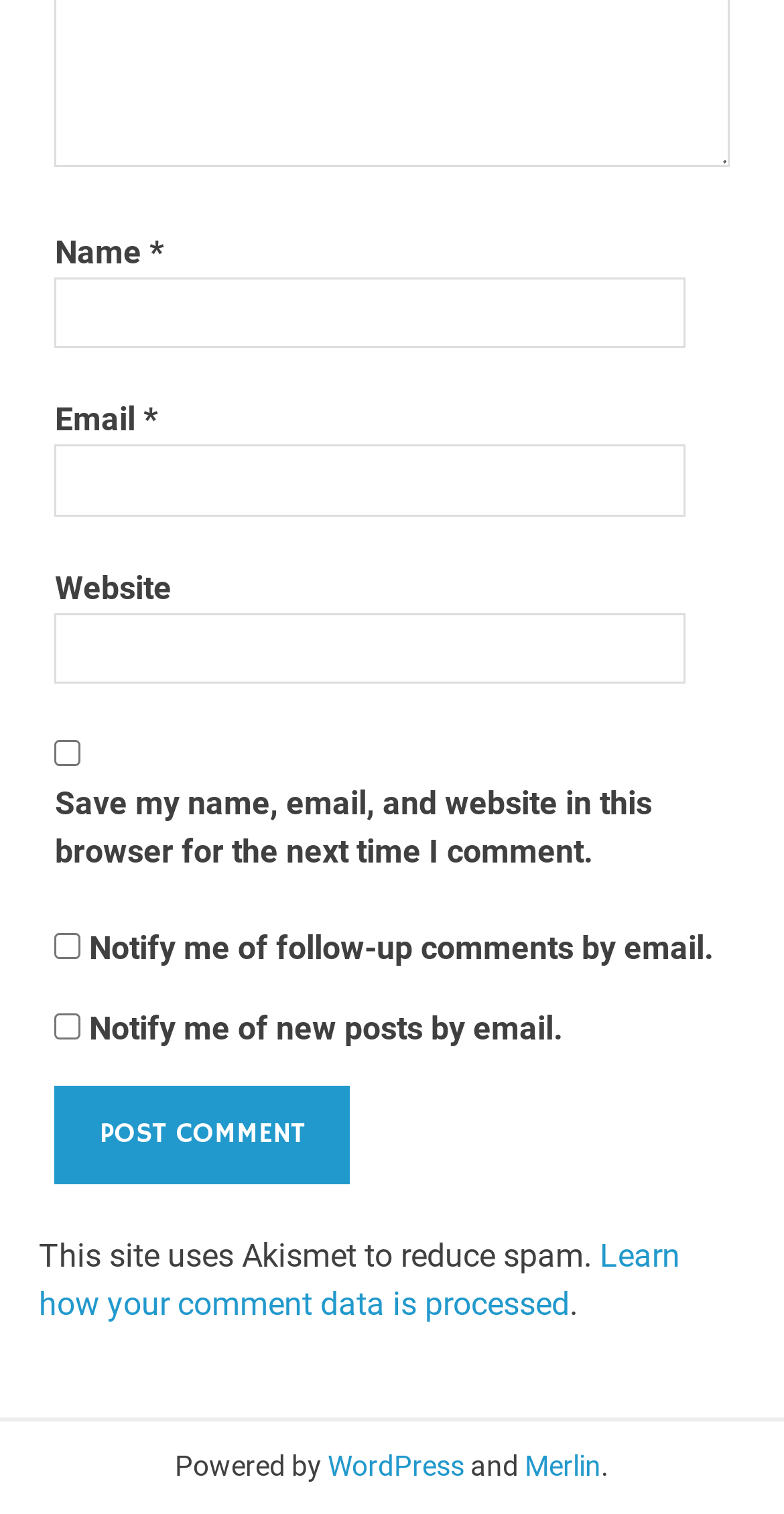Specify the bounding box coordinates of the area that needs to be clicked to achieve the following instruction: "Learn how your comment data is processed".

[0.049, 0.817, 0.867, 0.874]